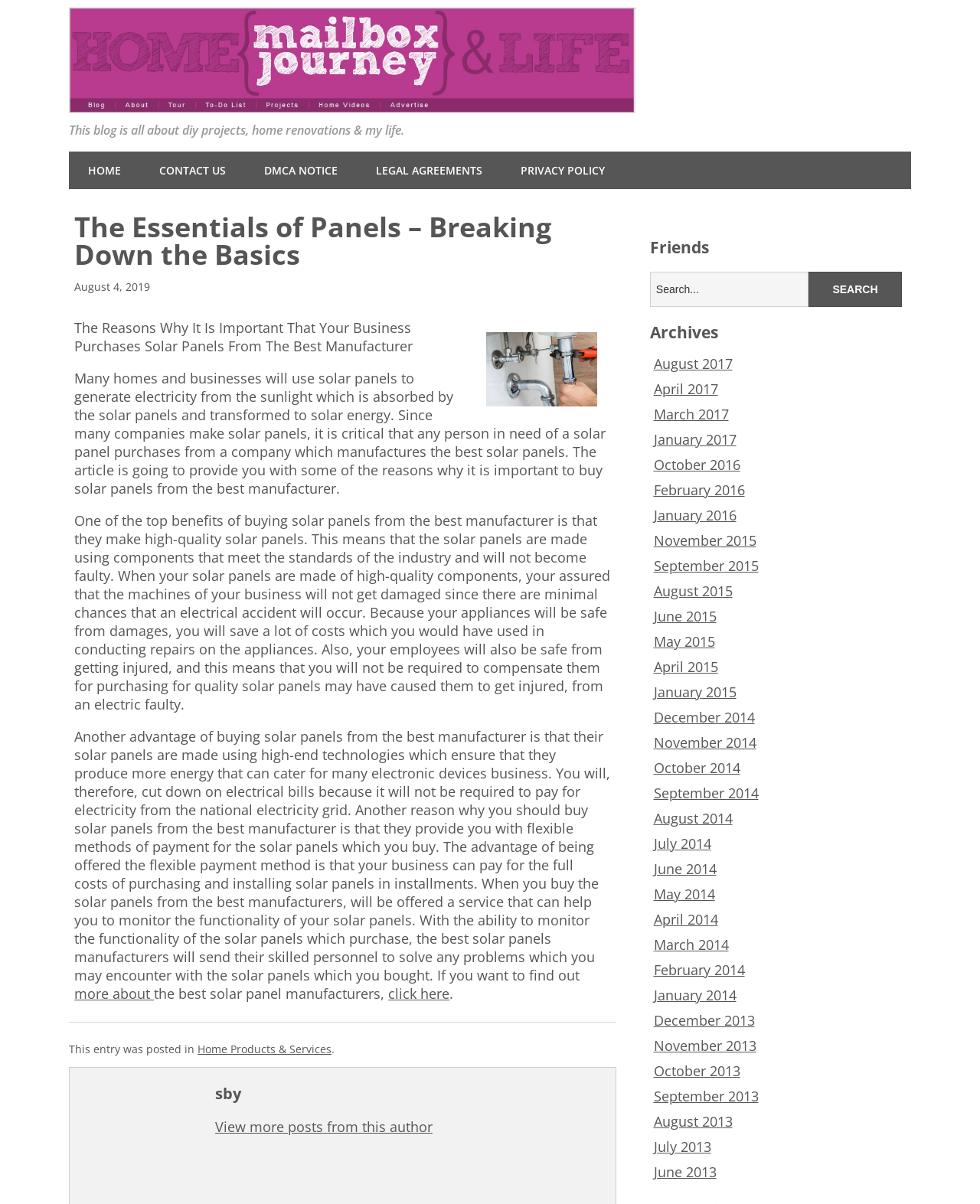Determine the bounding box of the UI element mentioned here: "click here". The coordinates must be in the format [left, top, right, bottom] with values ranging from 0 to 1.

[0.396, 0.818, 0.459, 0.833]